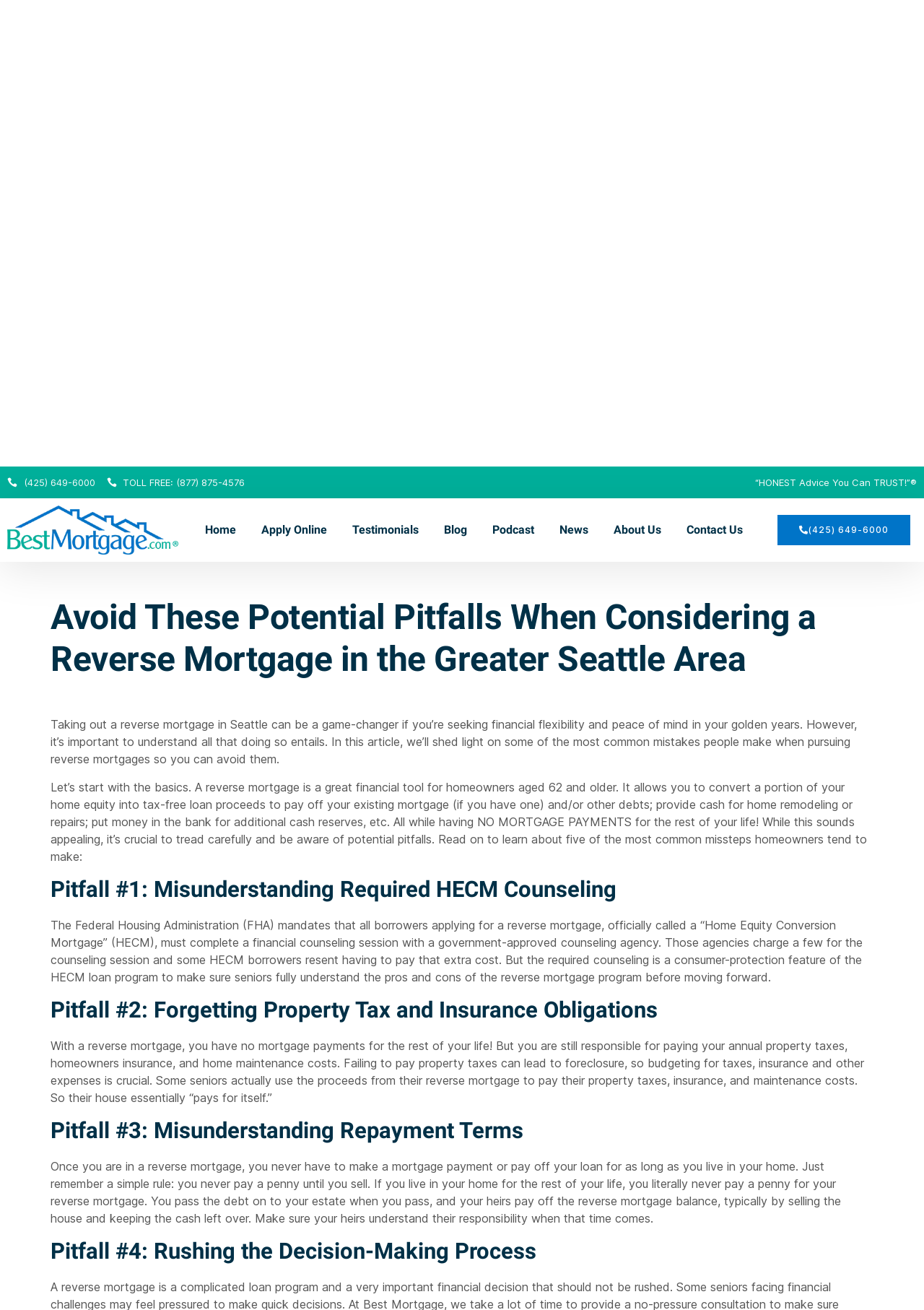Kindly provide the bounding box coordinates of the section you need to click on to fulfill the given instruction: "Read the article about avoiding pitfalls when considering a reverse mortgage".

[0.055, 0.455, 0.945, 0.519]